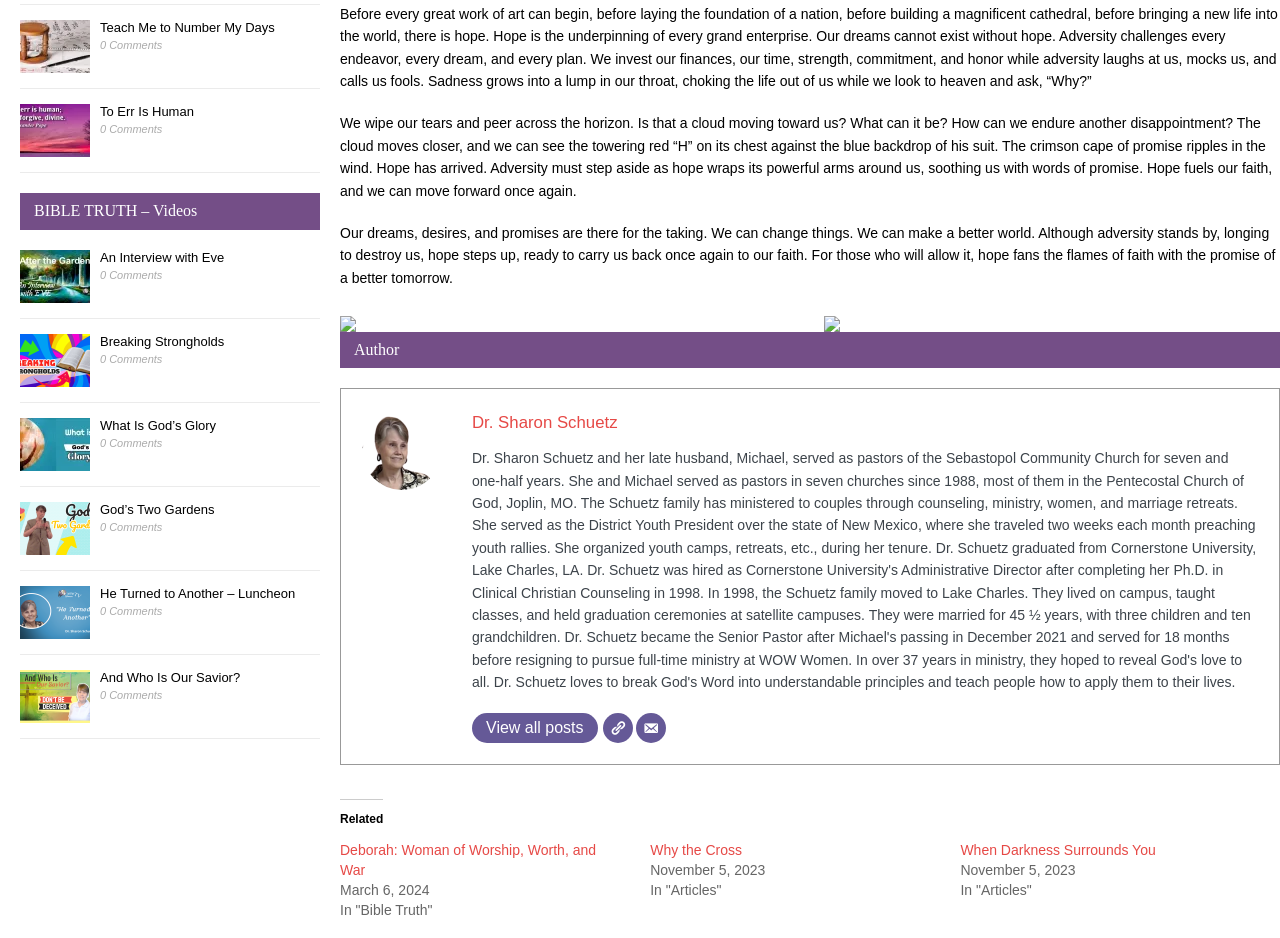When was the article 'Why the Cross' published?
From the screenshot, provide a brief answer in one word or phrase.

November 5, 2023